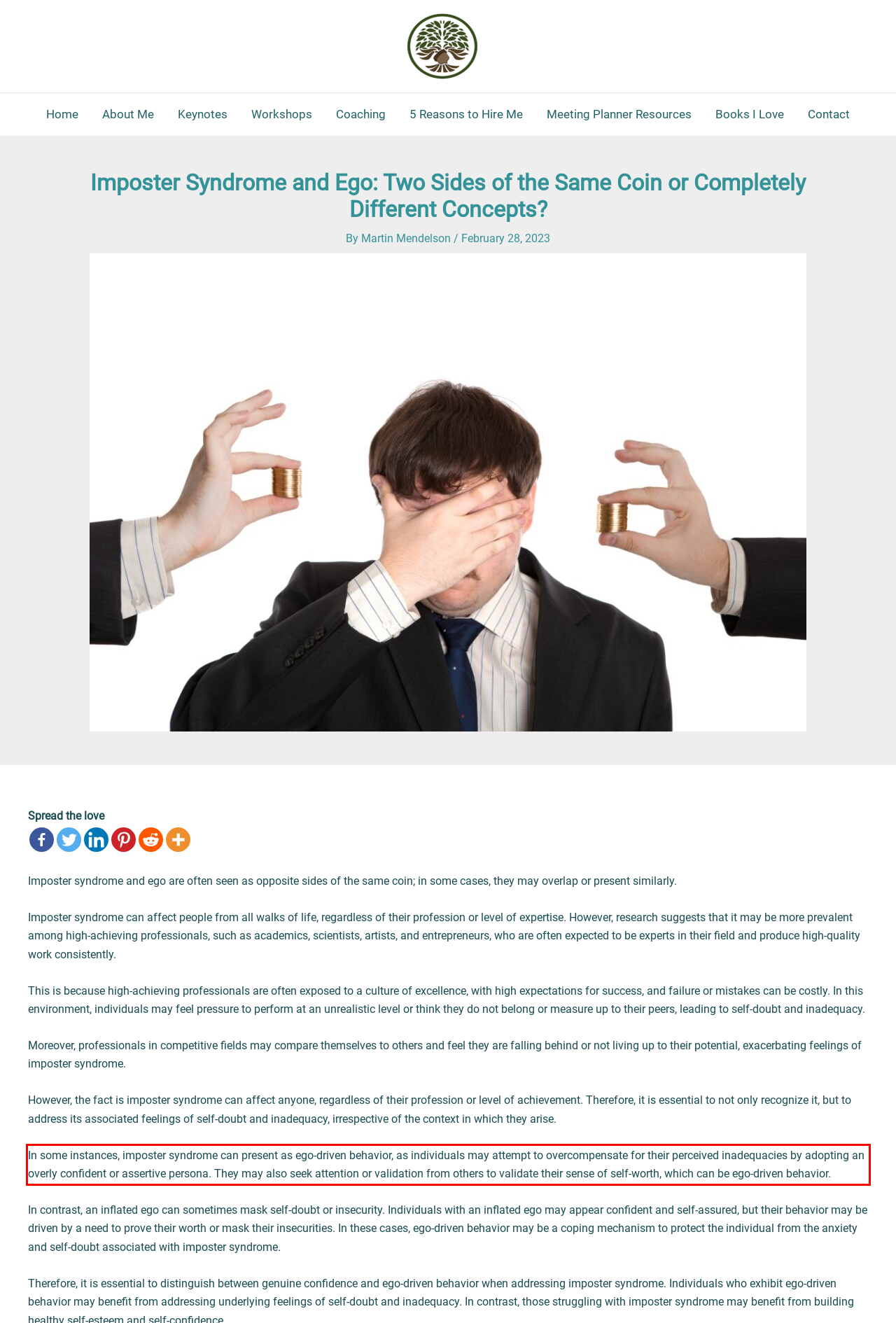View the screenshot of the webpage and identify the UI element surrounded by a red bounding box. Extract the text contained within this red bounding box.

In some instances, imposter syndrome can present as ego-driven behavior, as individuals may attempt to overcompensate for their perceived inadequacies by adopting an overly confident or assertive persona. They may also seek attention or validation from others to validate their sense of self-worth, which can be ego-driven behavior.